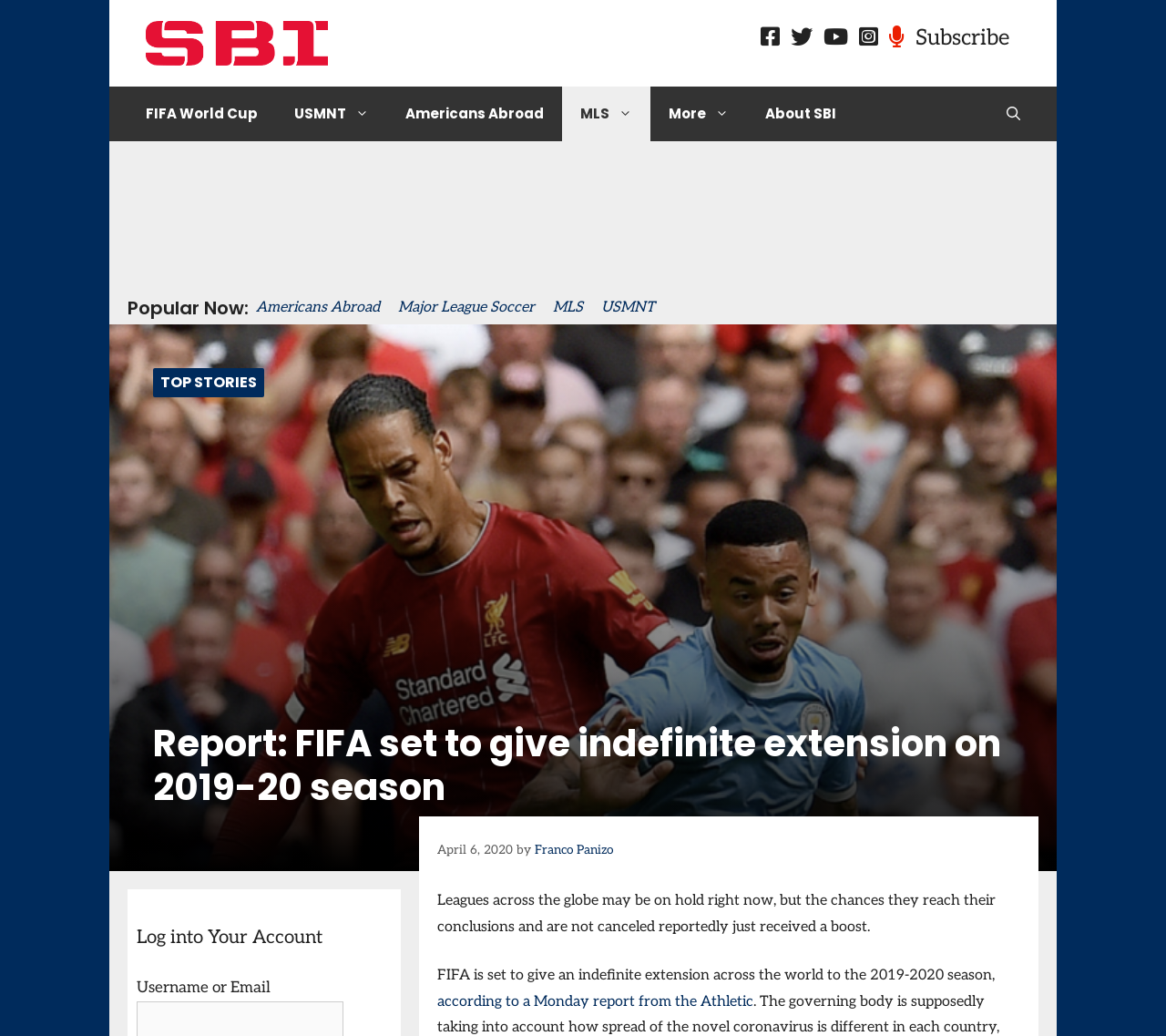Identify the bounding box coordinates of the part that should be clicked to carry out this instruction: "Visit the Americans Abroad page".

[0.22, 0.288, 0.326, 0.305]